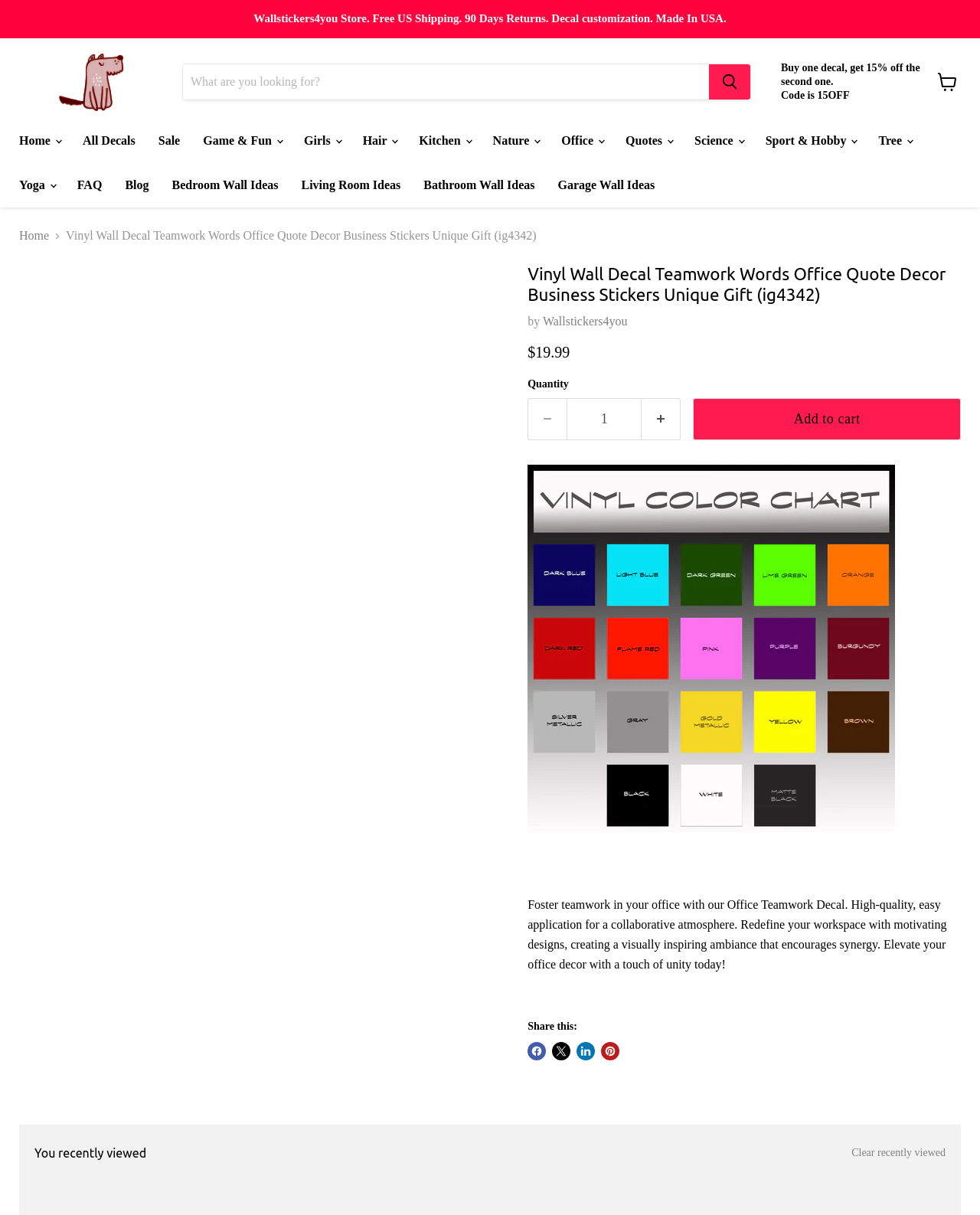Determine the bounding box coordinates of the region I should click to achieve the following instruction: "View cart". Ensure the bounding box coordinates are four float numbers between 0 and 1, i.e., [left, top, right, bottom].

[0.949, 0.054, 0.984, 0.081]